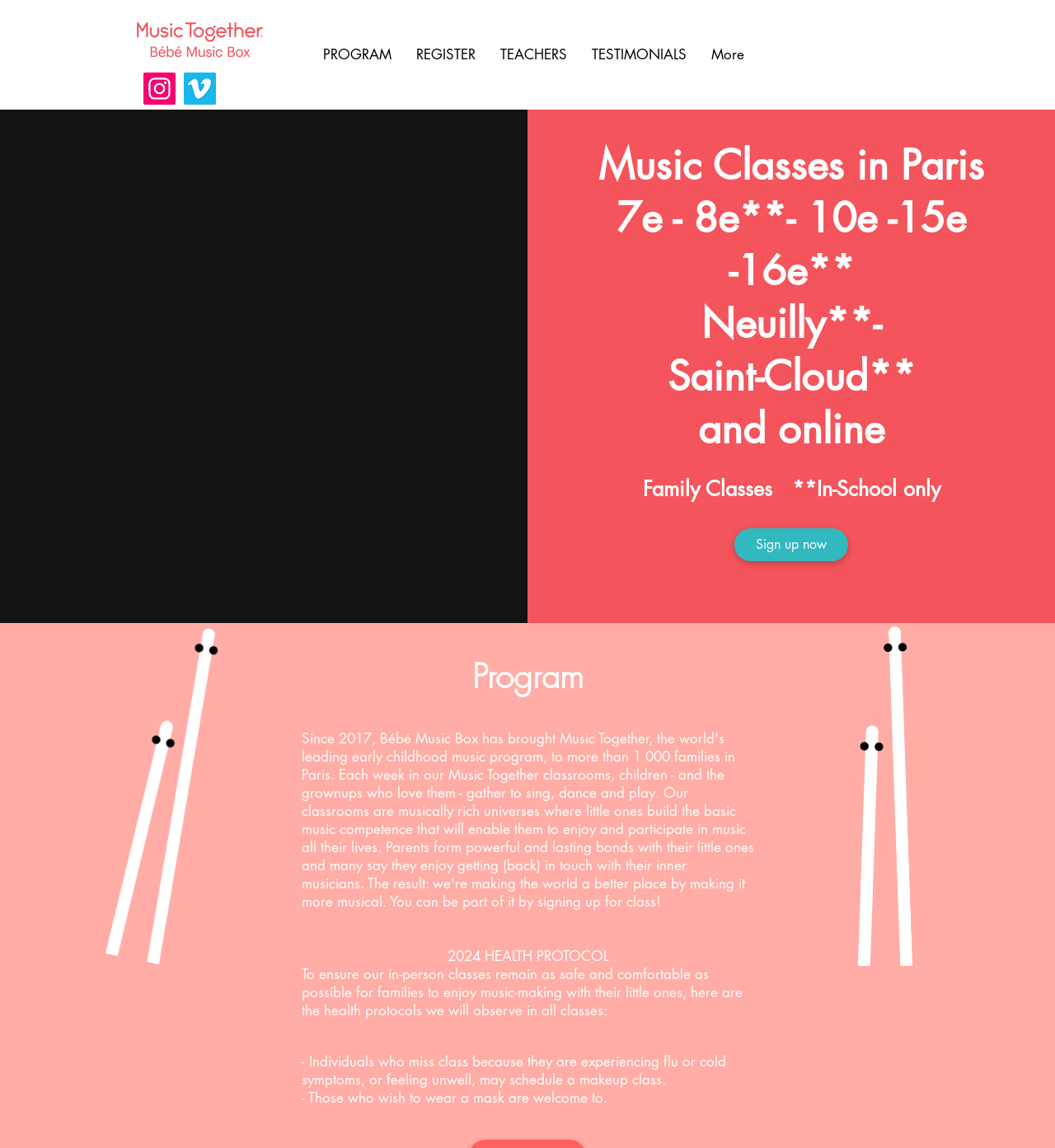What is the name of the music class program?
Using the image provided, answer with just one word or phrase.

Music Together Bébé Music Box